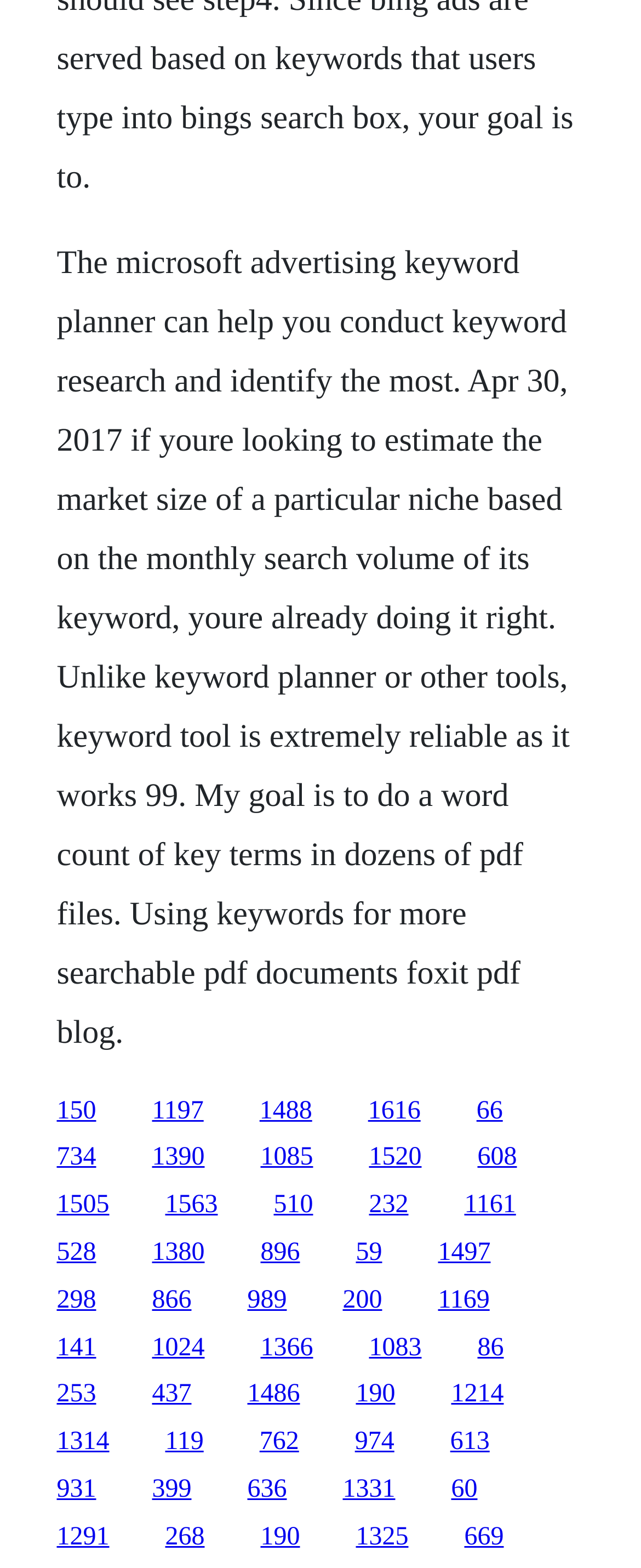Determine the bounding box coordinates of the element's region needed to click to follow the instruction: "Read the article by Lily". Provide these coordinates as four float numbers between 0 and 1, formatted as [left, top, right, bottom].

None